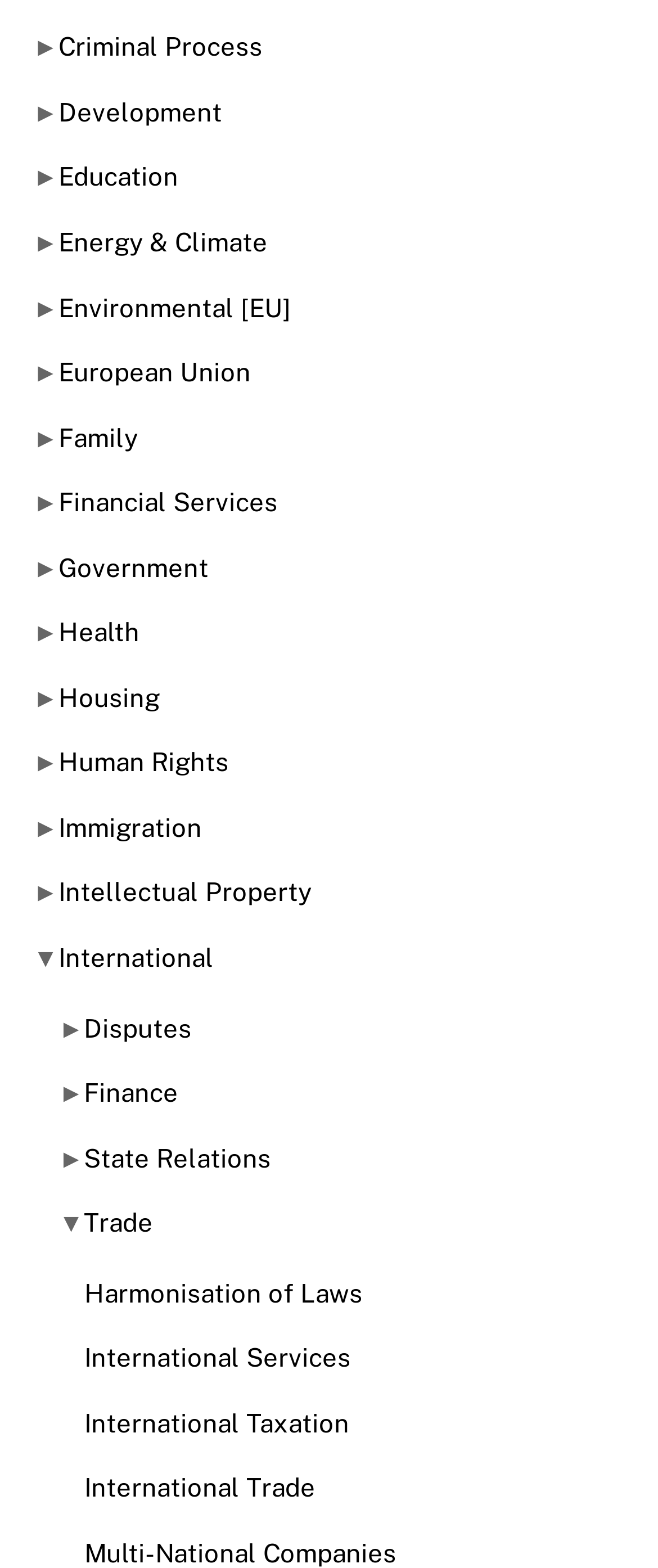Determine the bounding box coordinates for the area you should click to complete the following instruction: "Click on Criminal Process".

[0.089, 0.021, 0.399, 0.039]